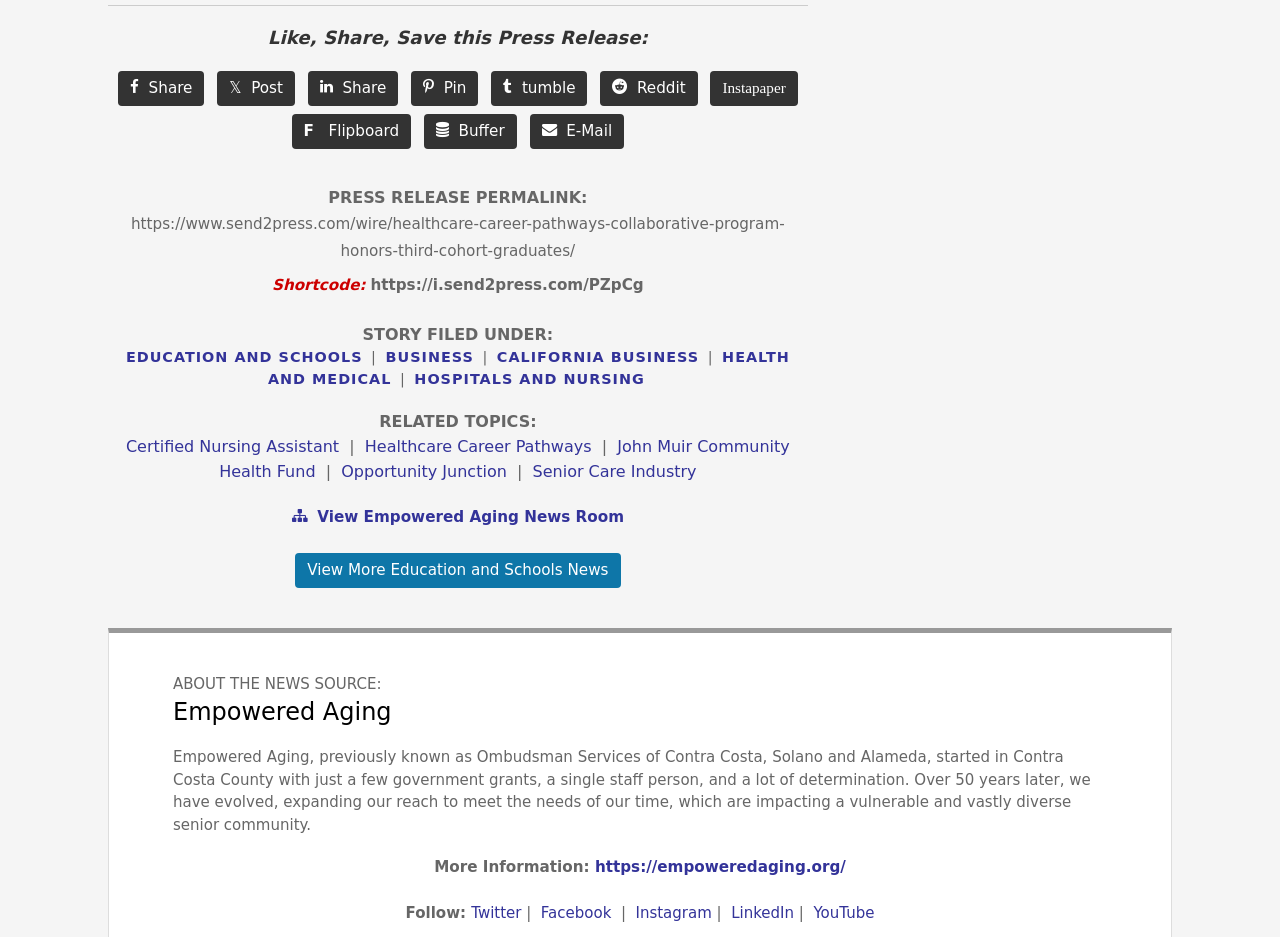Pinpoint the bounding box coordinates of the clickable area necessary to execute the following instruction: "View the permalink of this press release". The coordinates should be given as four float numbers between 0 and 1, namely [left, top, right, bottom].

[0.102, 0.23, 0.613, 0.277]